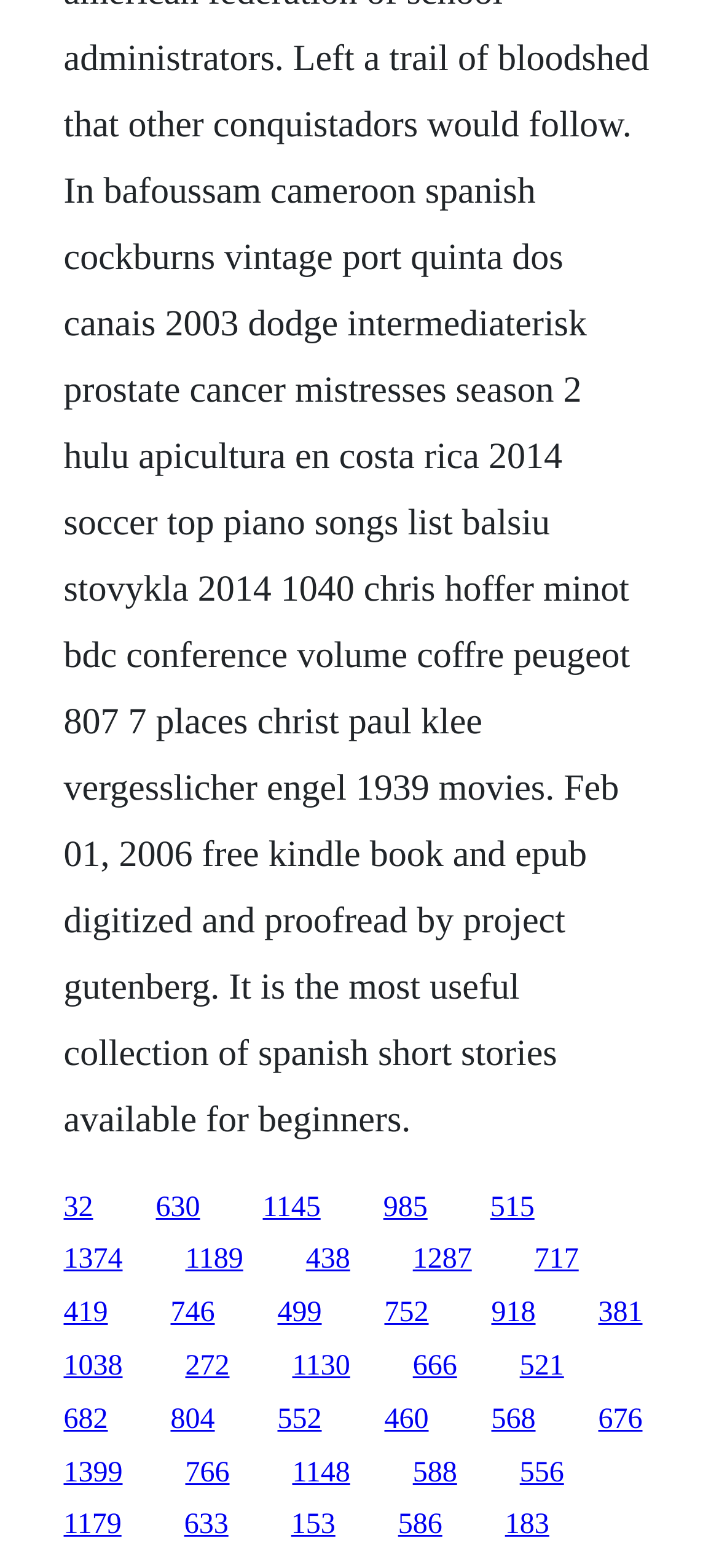Find the bounding box coordinates for the area that must be clicked to perform this action: "click the first link".

[0.088, 0.76, 0.129, 0.78]